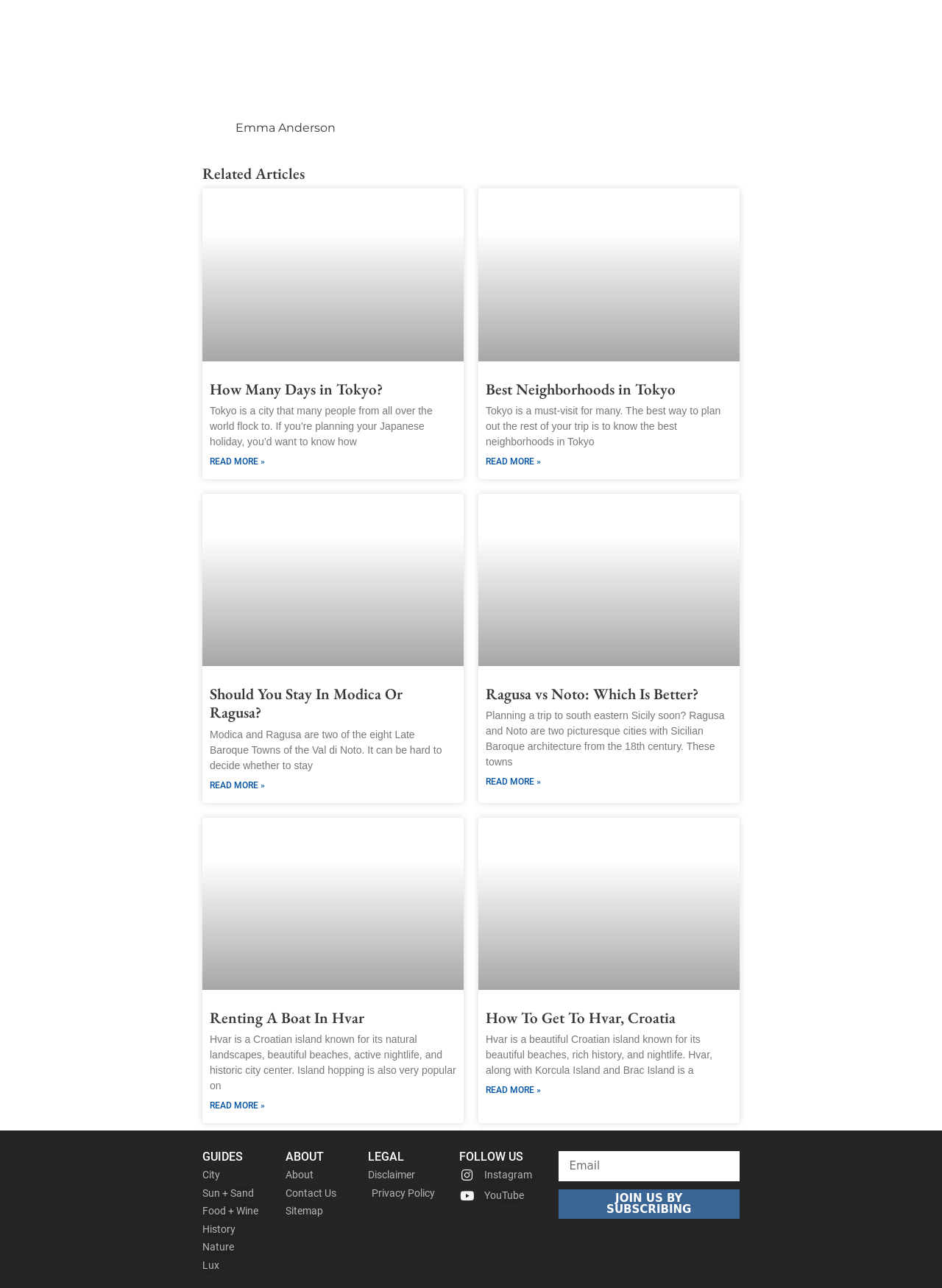What is the topic of the article with the featured image of a boat?
Based on the image content, provide your answer in one word or a short phrase.

Renting A Boat In Hvar